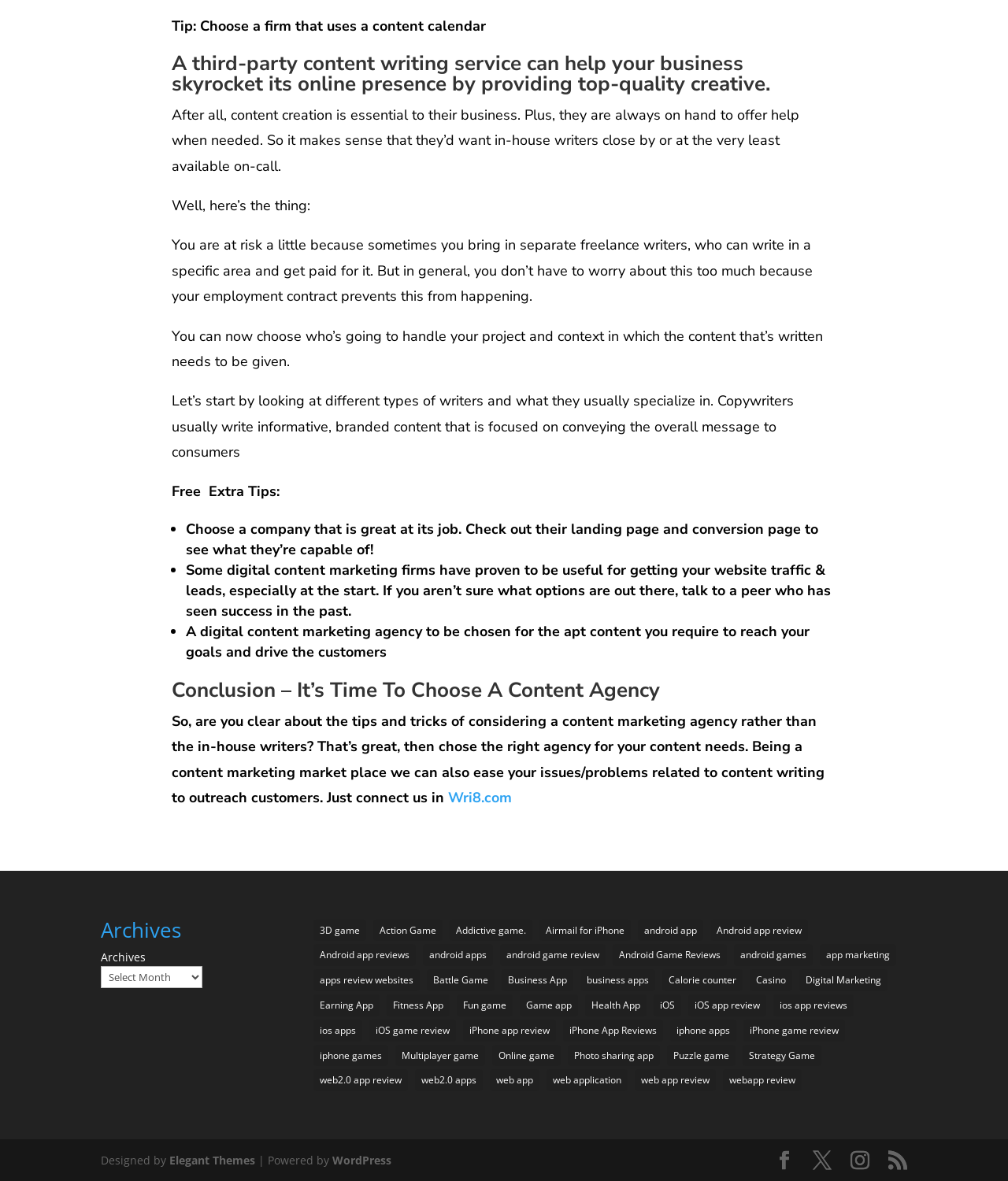Identify the bounding box coordinates of the clickable region to carry out the given instruction: "Check out 'Elegant Themes'".

[0.168, 0.976, 0.253, 0.988]